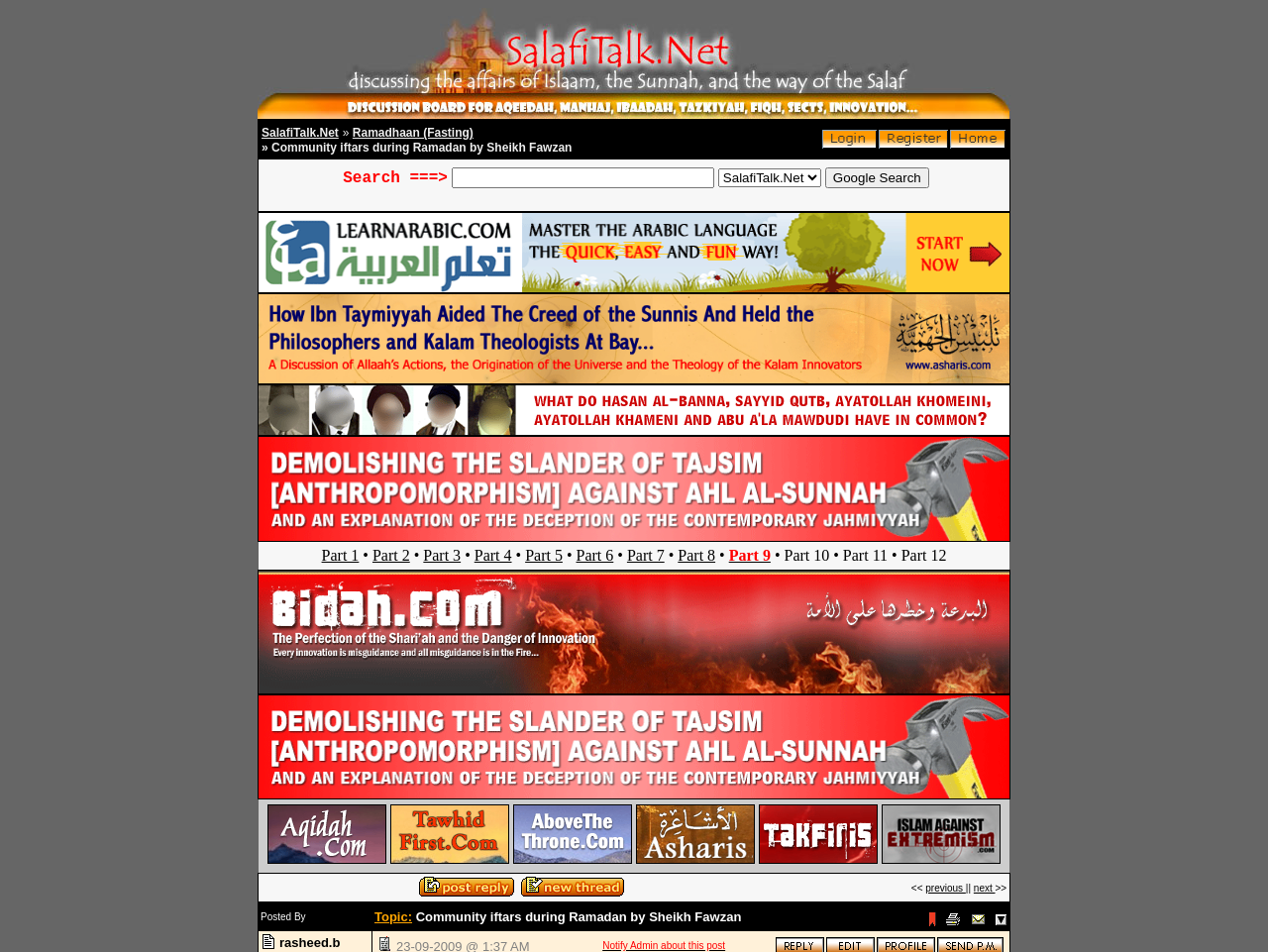How many parts are there in the community iftars discussion?
Answer the question with detailed information derived from the image.

There are 12 parts in the community iftars discussion, which can be found in the layout table with the bounding box coordinates [0.204, 0.569, 0.796, 0.598]. Each part is represented by a link element.